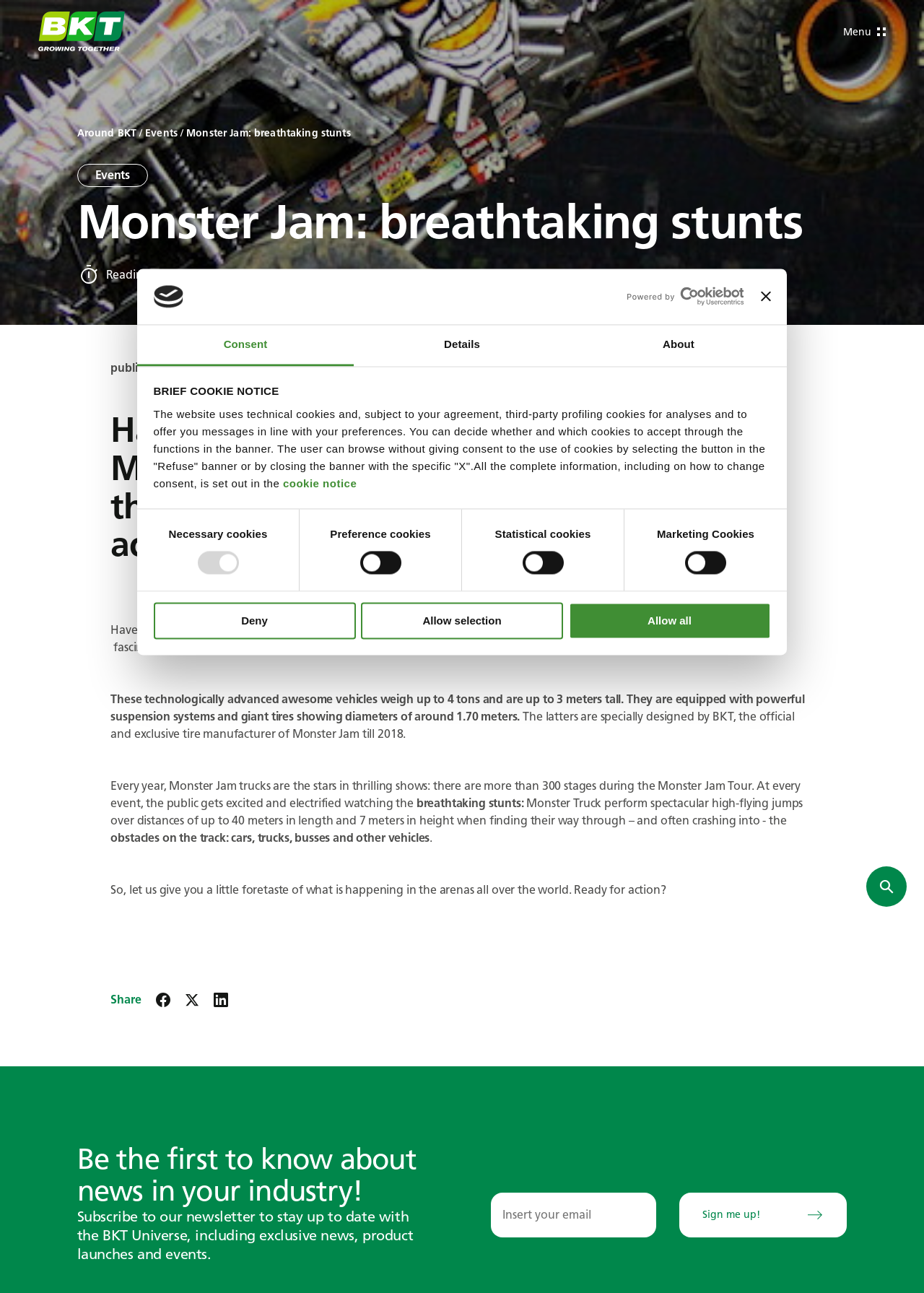What is the diameter of the tires of the Monster Jam trucks?
With the help of the image, please provide a detailed response to the question.

The post mentions that the tires of the Monster Jam trucks are specially designed by BKT and have diameters of around 1.70 meters.